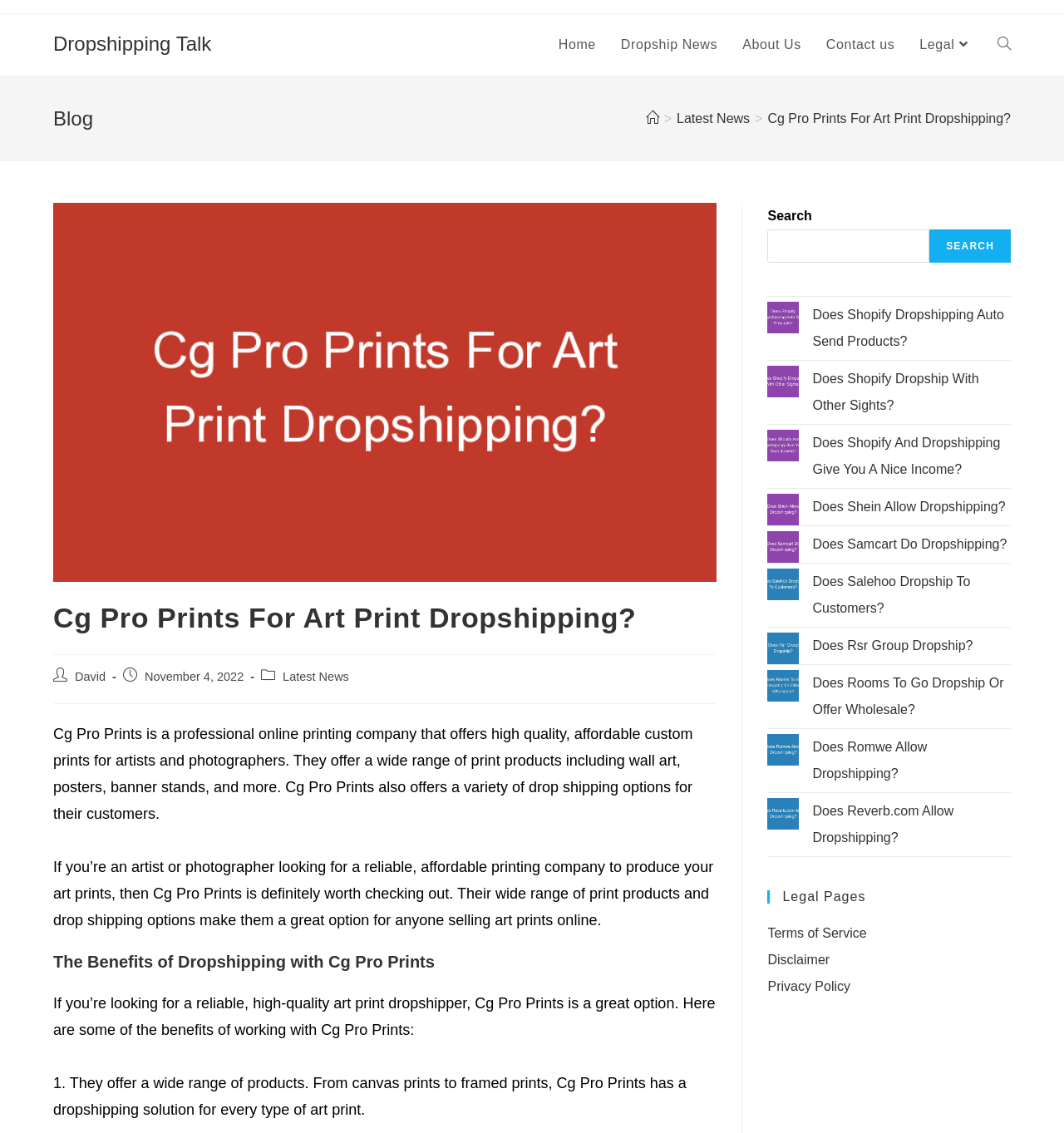Create a full and detailed caption for the entire webpage.

The webpage is about Cg Pro Prints, a professional online printing company that offers high-quality, affordable custom prints for artists and photographers. At the top of the page, there is a navigation menu with links to "Home", "Dropship News", "About Us", "Contact us", "Legal", and "Search website". Below the navigation menu, there is a header section with a heading "Blog" and a breadcrumbs navigation with links to "Home" and "Latest News".

On the left side of the page, there is a large image that takes up most of the width of the page. Above the image, there is a heading "Cg Pro Prints For Art Print Dropshipping?" and below the image, there is a paragraph of text that describes the company and its services.

To the right of the image, there is a sidebar with a search box and several links to related articles, including "Does Shopify Dropshipping Auto Send Products?", "Does Shopify Dropship With Other Sights?", and others. Below the links, there is a section with a heading "Legal Pages" that contains links to "Terms of Service", "Disclaimer", and "Privacy Policy".

The main content of the page is divided into several sections. The first section has a heading "The Benefits of Dropshipping with Cg Pro Prints" and describes the benefits of working with the company. The second section lists some of the benefits, including the wide range of products offered by the company.

Overall, the page is well-organized and easy to navigate, with clear headings and concise text that describes the company and its services.